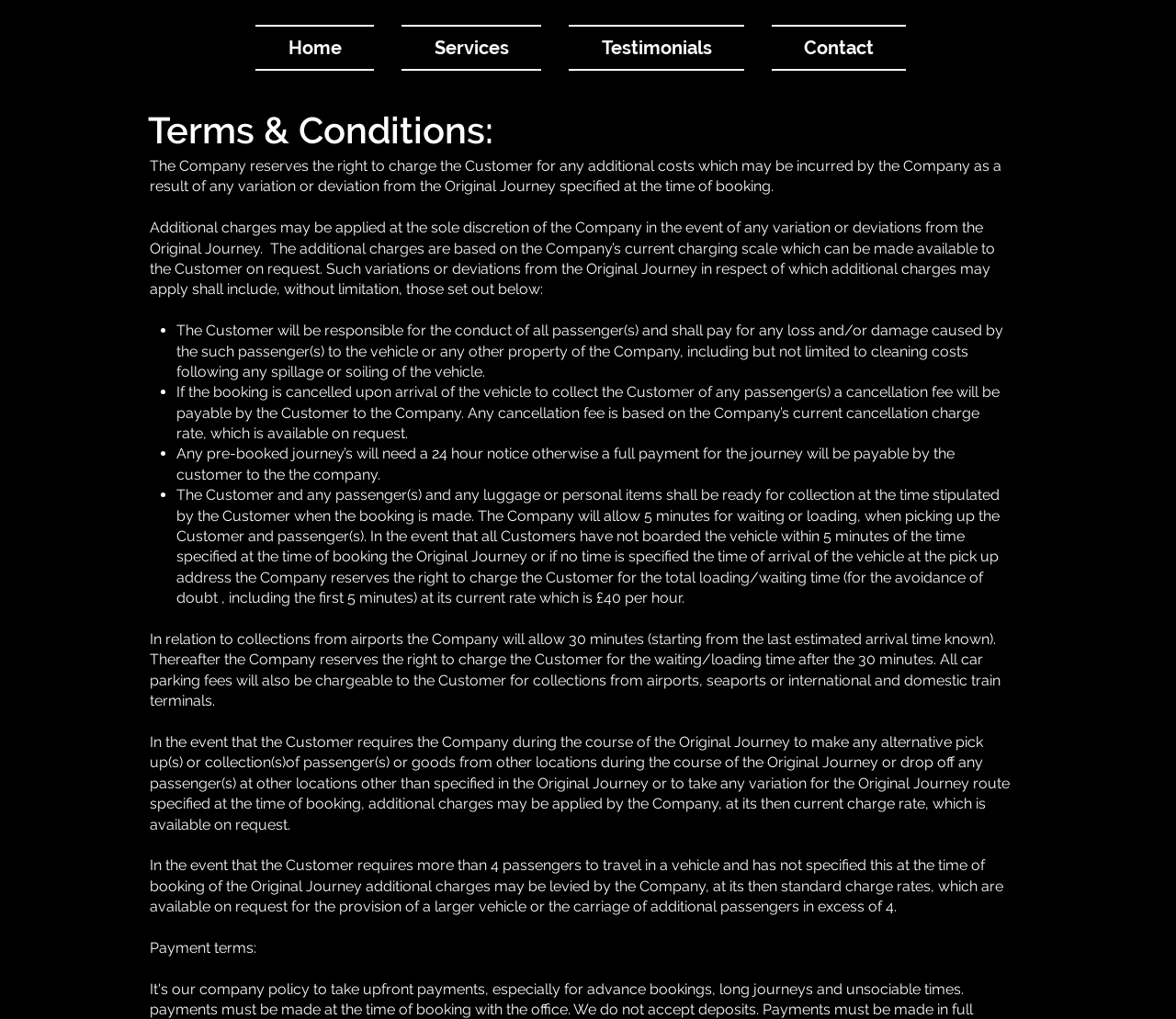How long does the company wait for customers at airports?
Please interpret the details in the image and answer the question thoroughly.

The webpage states that in relation to collections from airports, the company will allow 30 minutes (starting from the last estimated arrival time known) before charging the customer for waiting/loading time.